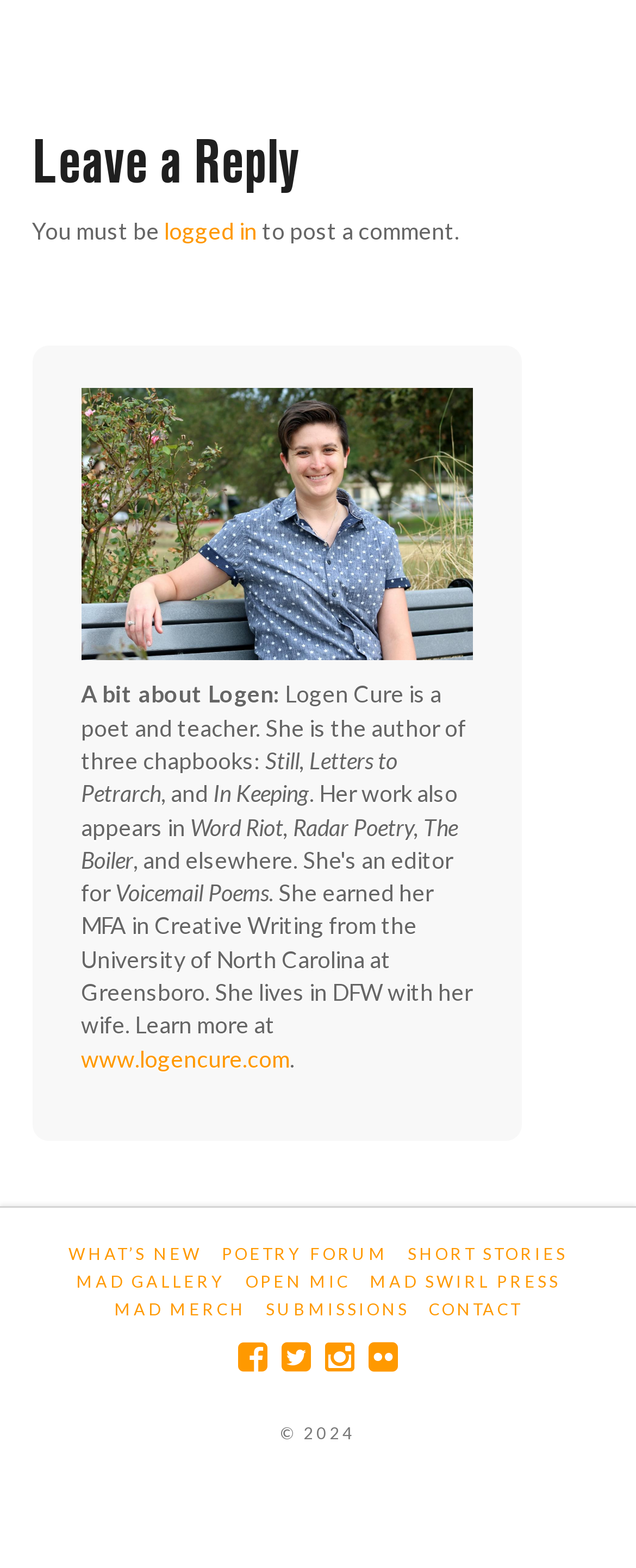Determine the bounding box coordinates of the element's region needed to click to follow the instruction: "View the 'MAD GALLERY'". Provide these coordinates as four float numbers between 0 and 1, formatted as [left, top, right, bottom].

[0.119, 0.809, 0.355, 0.826]